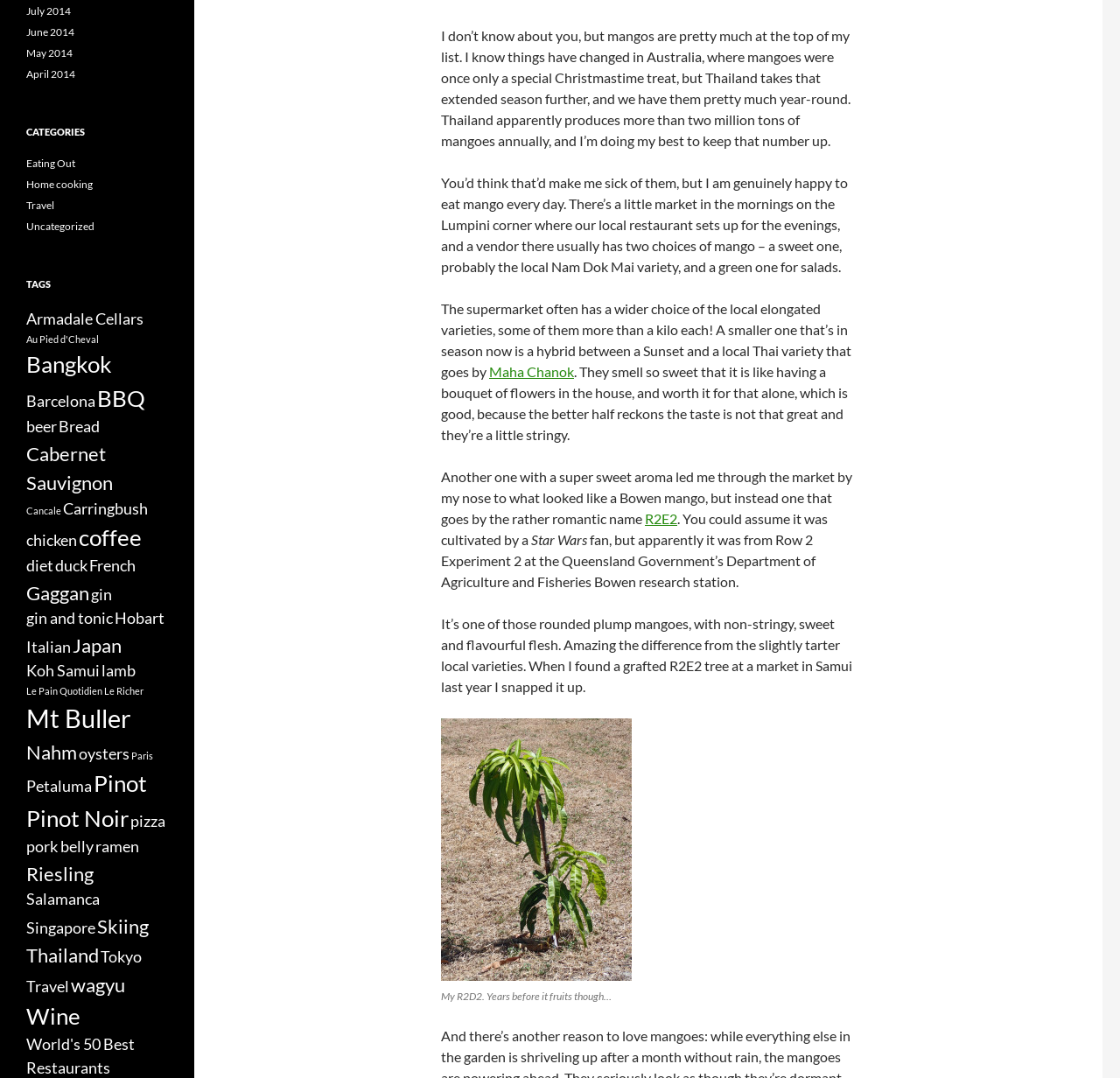Where did the author find a grafted R2E2 tree? Refer to the image and provide a one-word or short phrase answer.

Samui